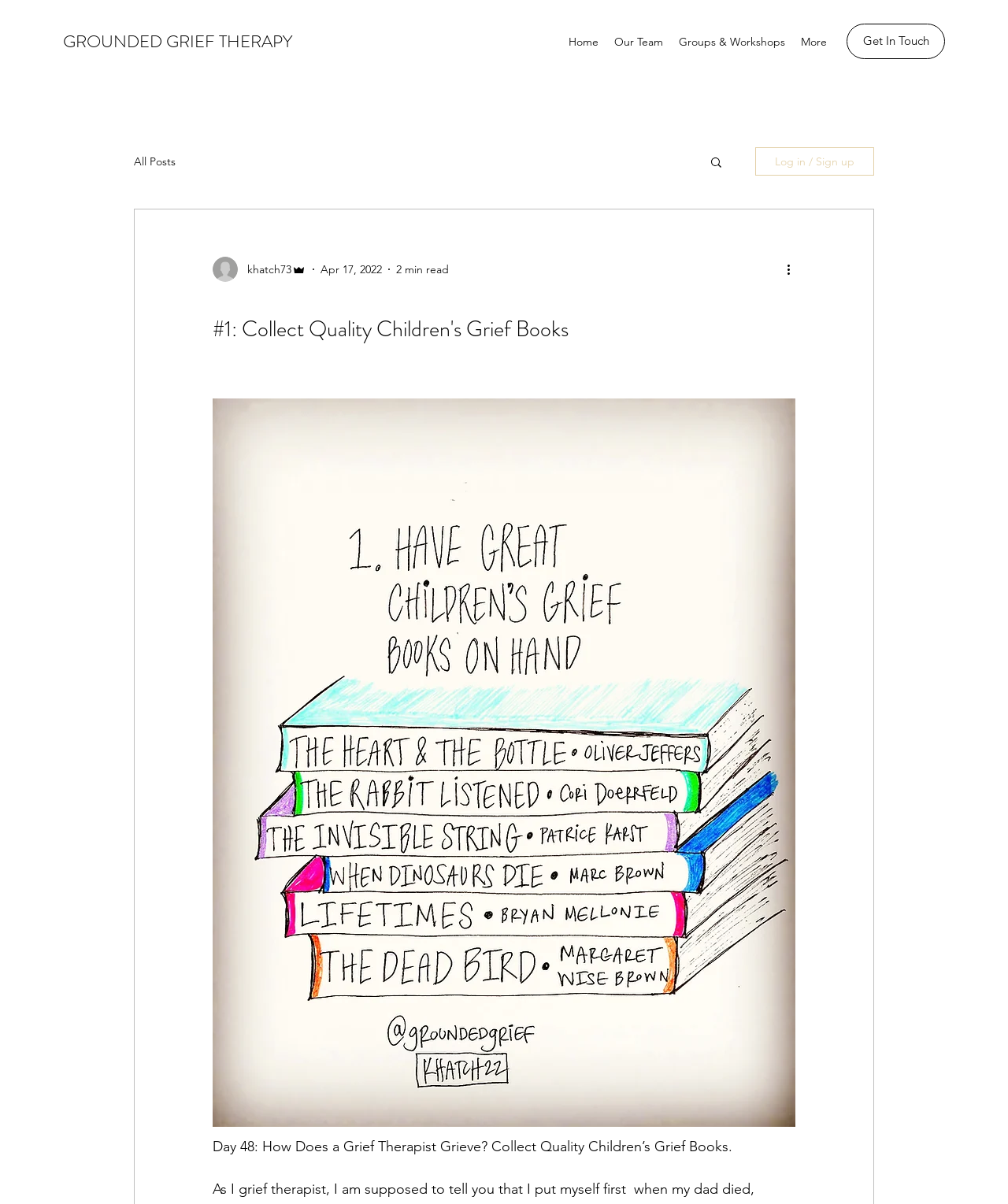How many navigation links are under 'Site'?
From the image, respond with a single word or phrase.

4